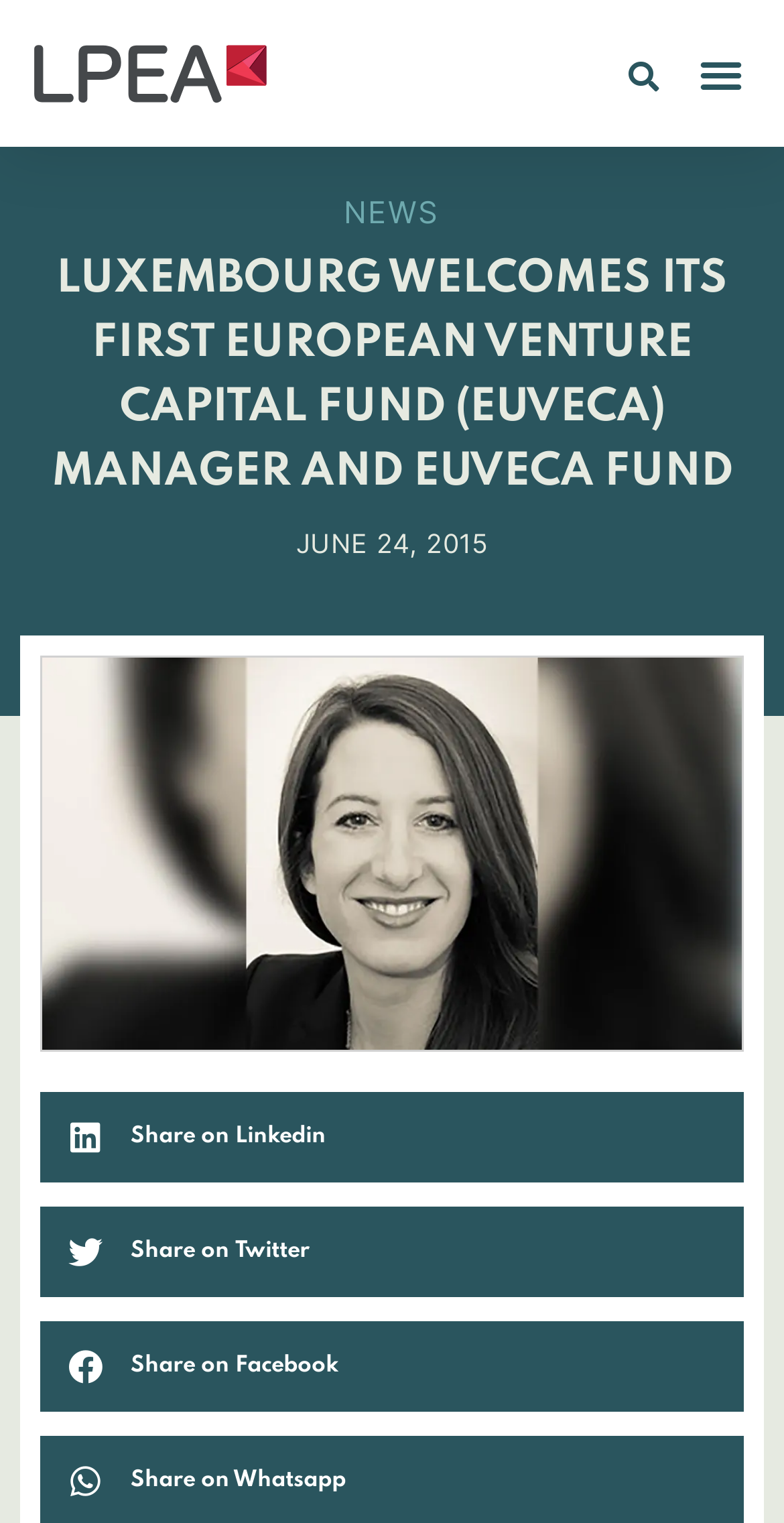Extract the main heading from the webpage content.

LUXEMBOURG WELCOMES ITS FIRST EUROPEAN VENTURE CAPITAL FUND (EUVECA) MANAGER AND EUVECA FUND